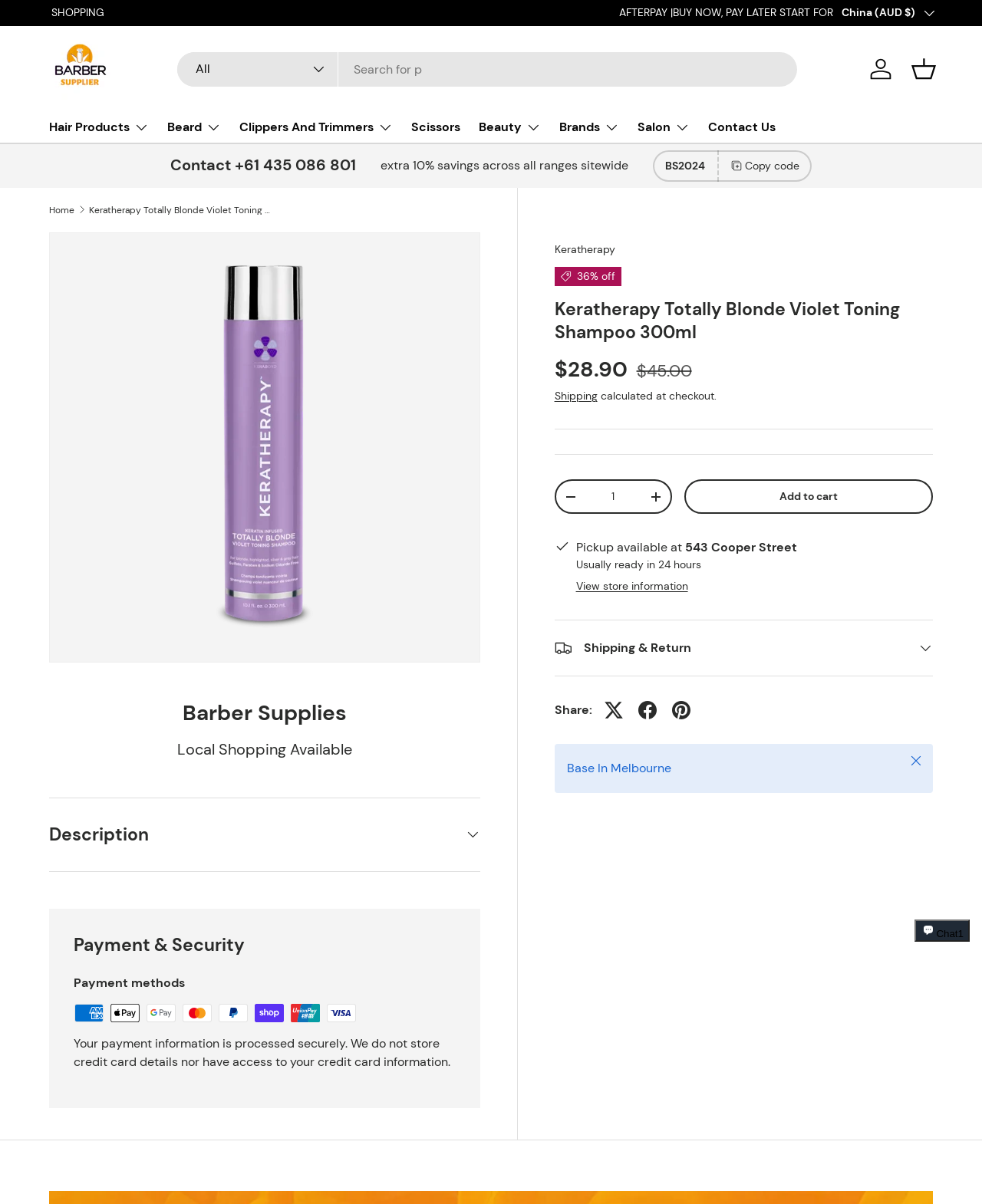Please determine the bounding box coordinates of the area that needs to be clicked to complete this task: 'Search for products'. The coordinates must be four float numbers between 0 and 1, formatted as [left, top, right, bottom].

[0.18, 0.043, 0.812, 0.072]